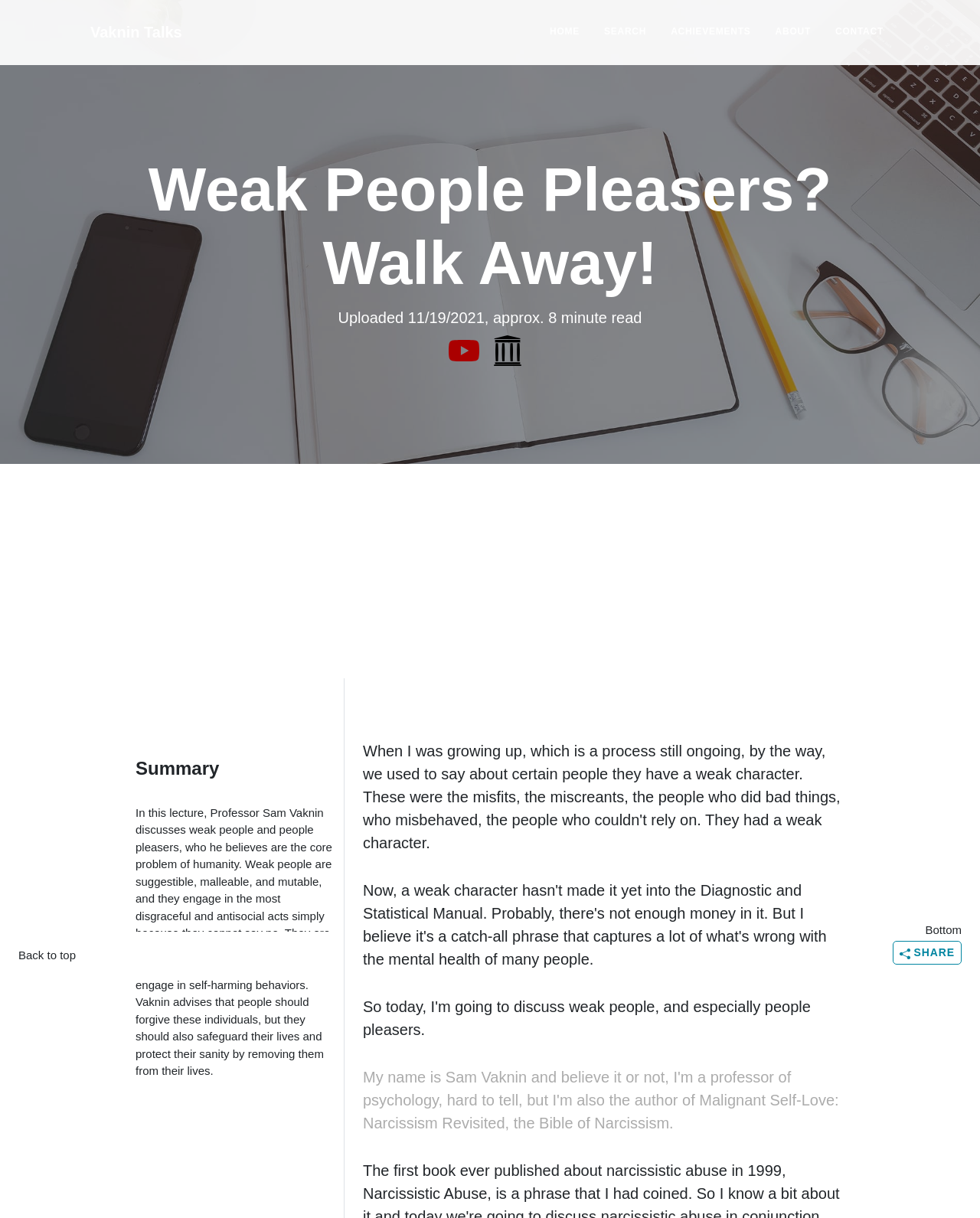Find the bounding box coordinates for the area you need to click to carry out the instruction: "Share the content". The coordinates should be four float numbers between 0 and 1, indicated as [left, top, right, bottom].

[0.911, 0.772, 0.981, 0.792]